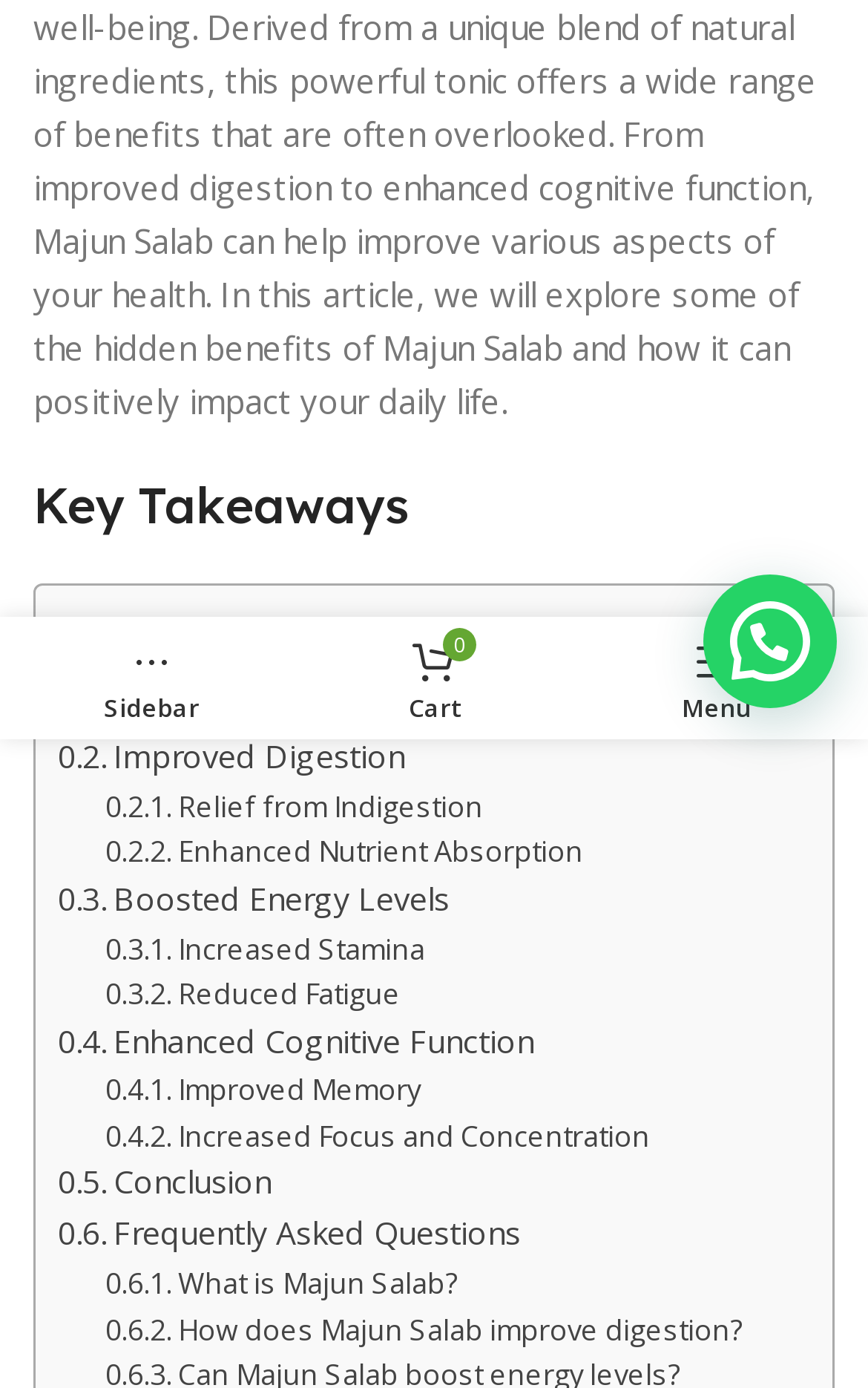Predict the bounding box of the UI element based on this description: "What is Majun Salab?".

[0.121, 0.908, 0.528, 0.941]